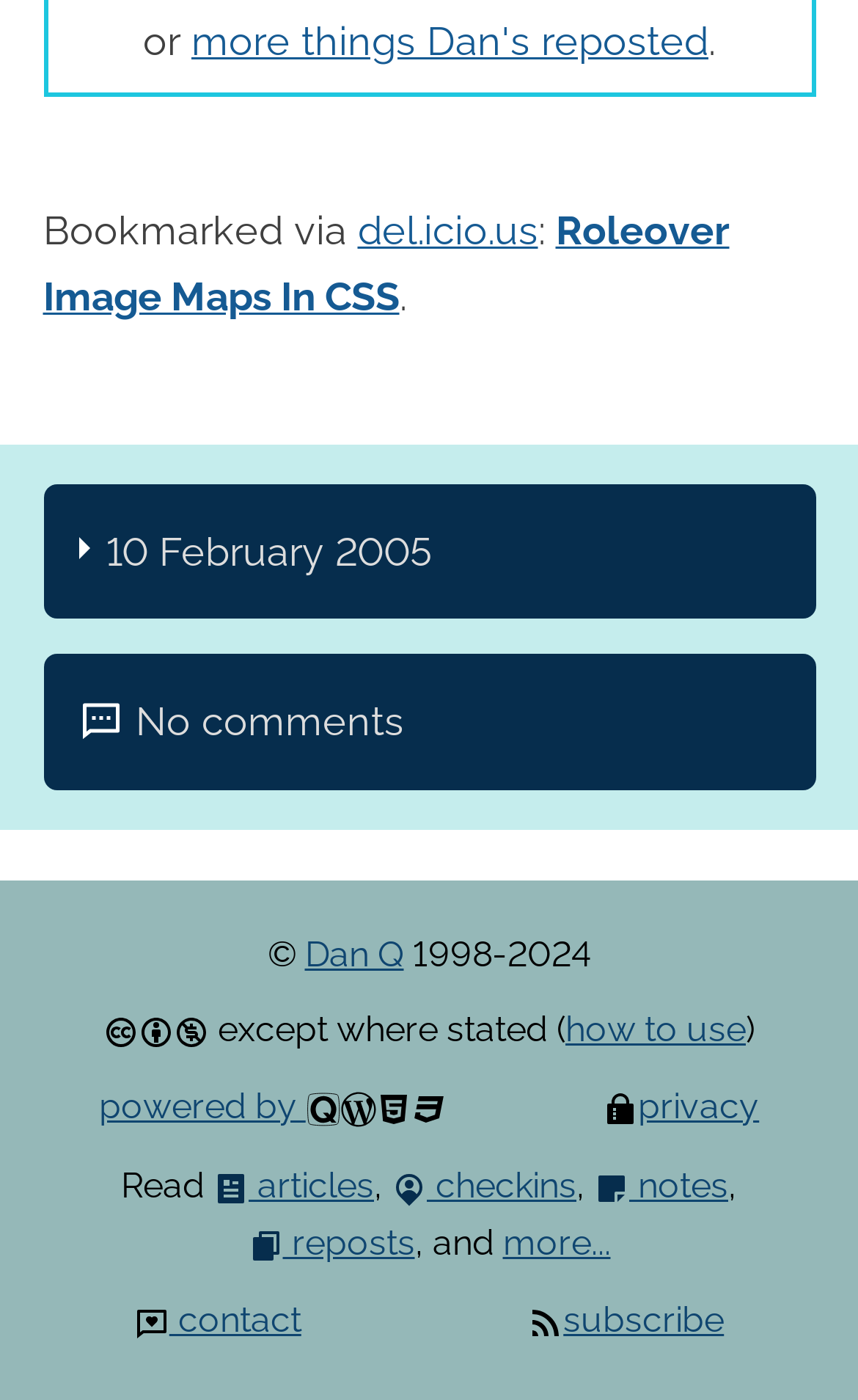How many links are there in the footer section?
Please answer the question as detailed as possible.

I counted the links in the footer section of the webpage and found 7 links, including 'No comments', 'Creative Commons Attribution Non-Commercial', 'how to use', 'powered by Bloq WordPress HTML5 CSS3', 'privacy', 'contact', and 'subscribe'.